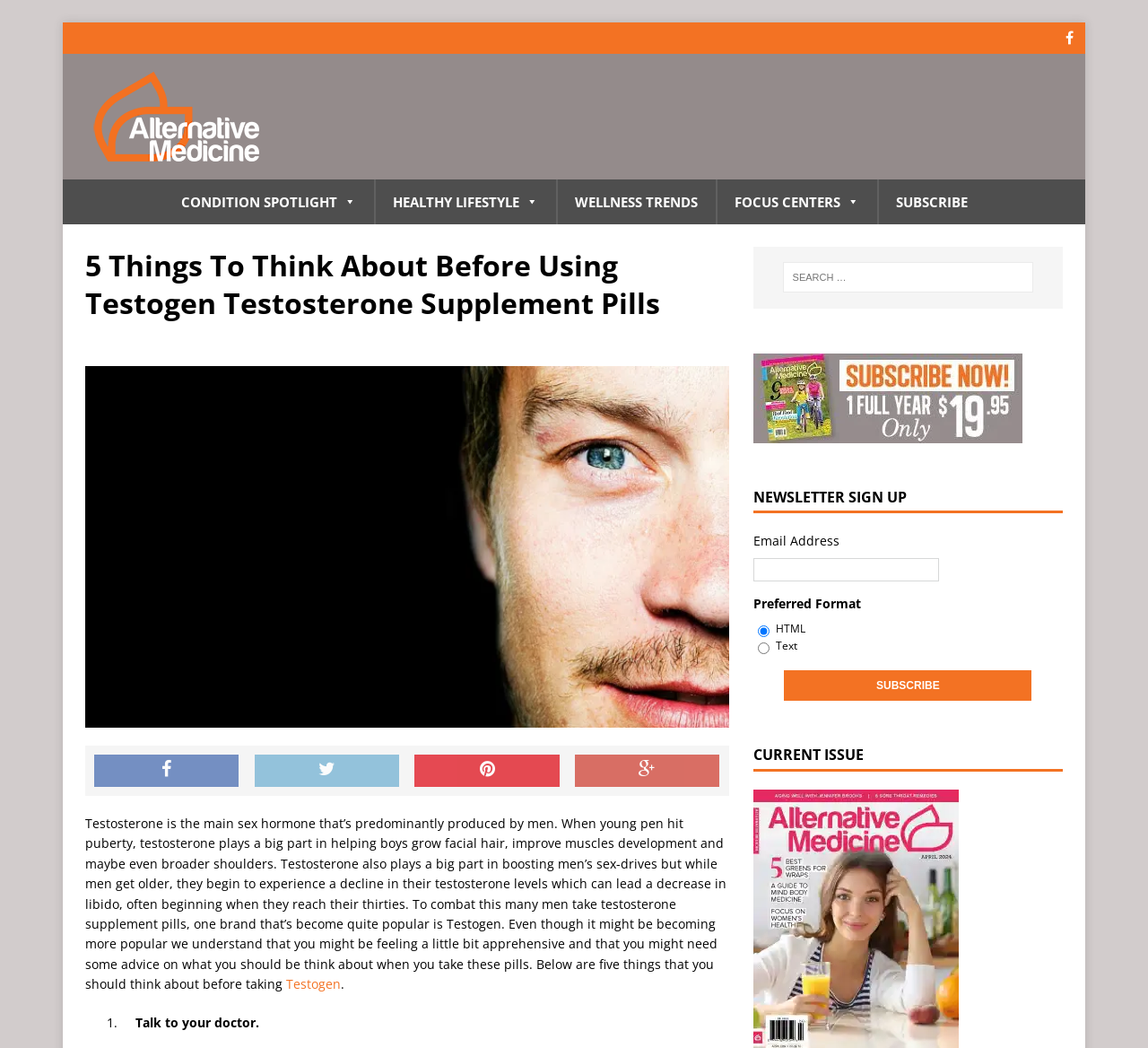Identify the bounding box coordinates of the area you need to click to perform the following instruction: "Subscribe to Alternative medicine".

[0.656, 0.404, 0.89, 0.42]